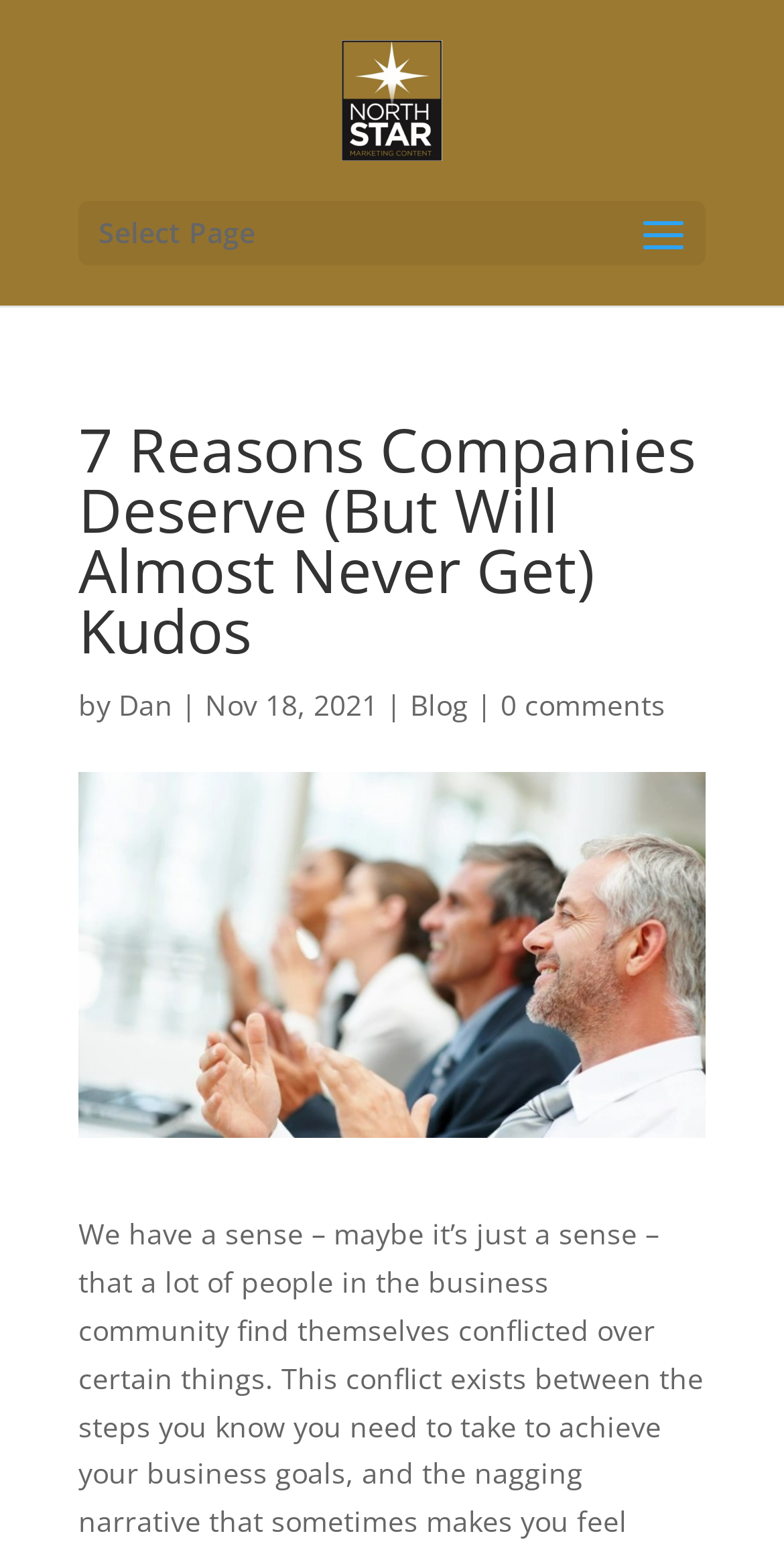How many comments does the blog post have?
Please provide a full and detailed response to the question.

The number of comments on the blog post is mentioned at the bottom of the post, where it says '0 comments'.